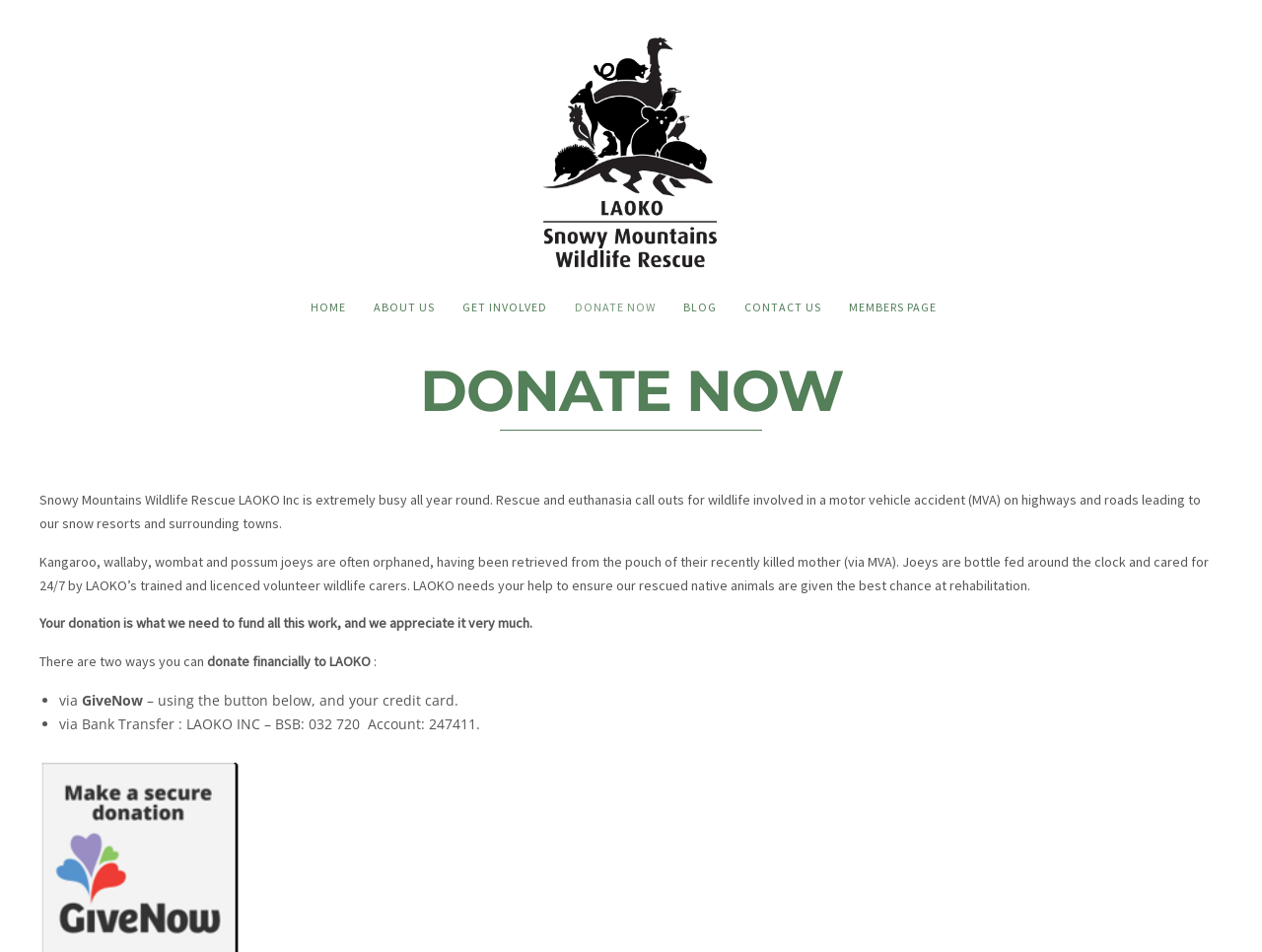How can one donate financially to LAOKO? Based on the image, give a response in one word or a short phrase.

Via GiveNow or Bank Transfer